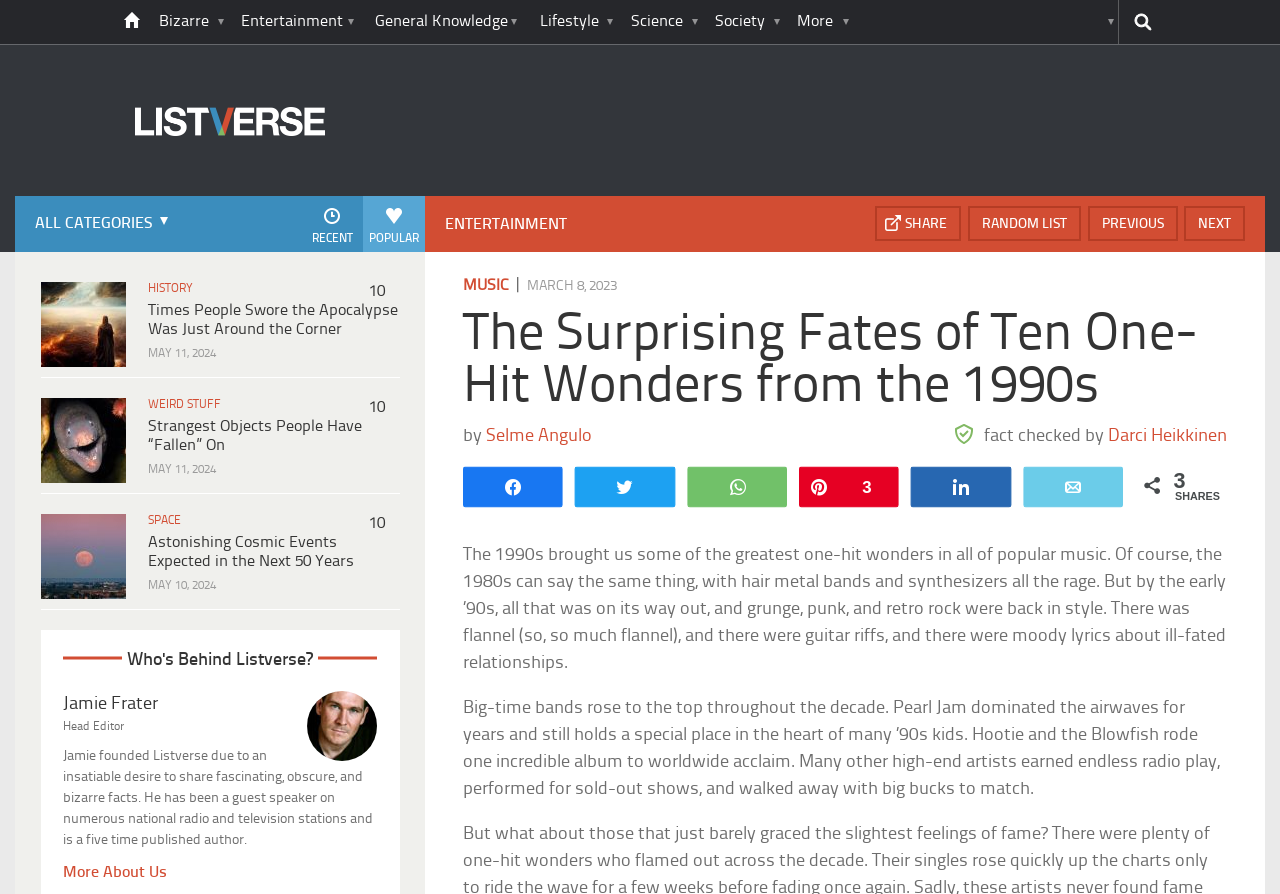Determine the bounding box coordinates of the clickable region to carry out the instruction: "View the next list".

[0.819, 0.23, 0.866, 0.27]